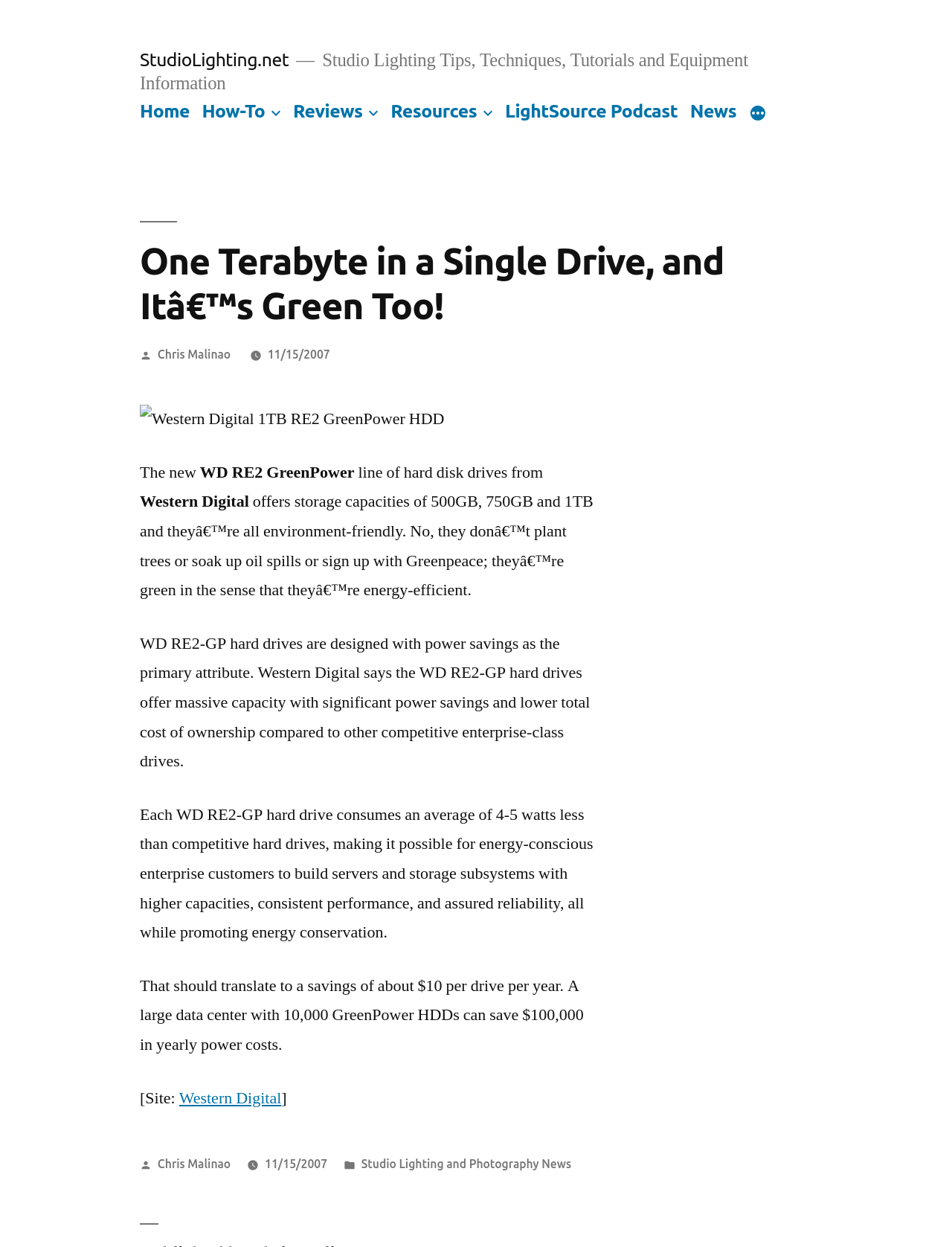Determine the bounding box coordinates for the clickable element required to fulfill the instruction: "Click on How-To". Provide the coordinates as four float numbers between 0 and 1, i.e., [left, top, right, bottom].

[0.212, 0.081, 0.278, 0.097]